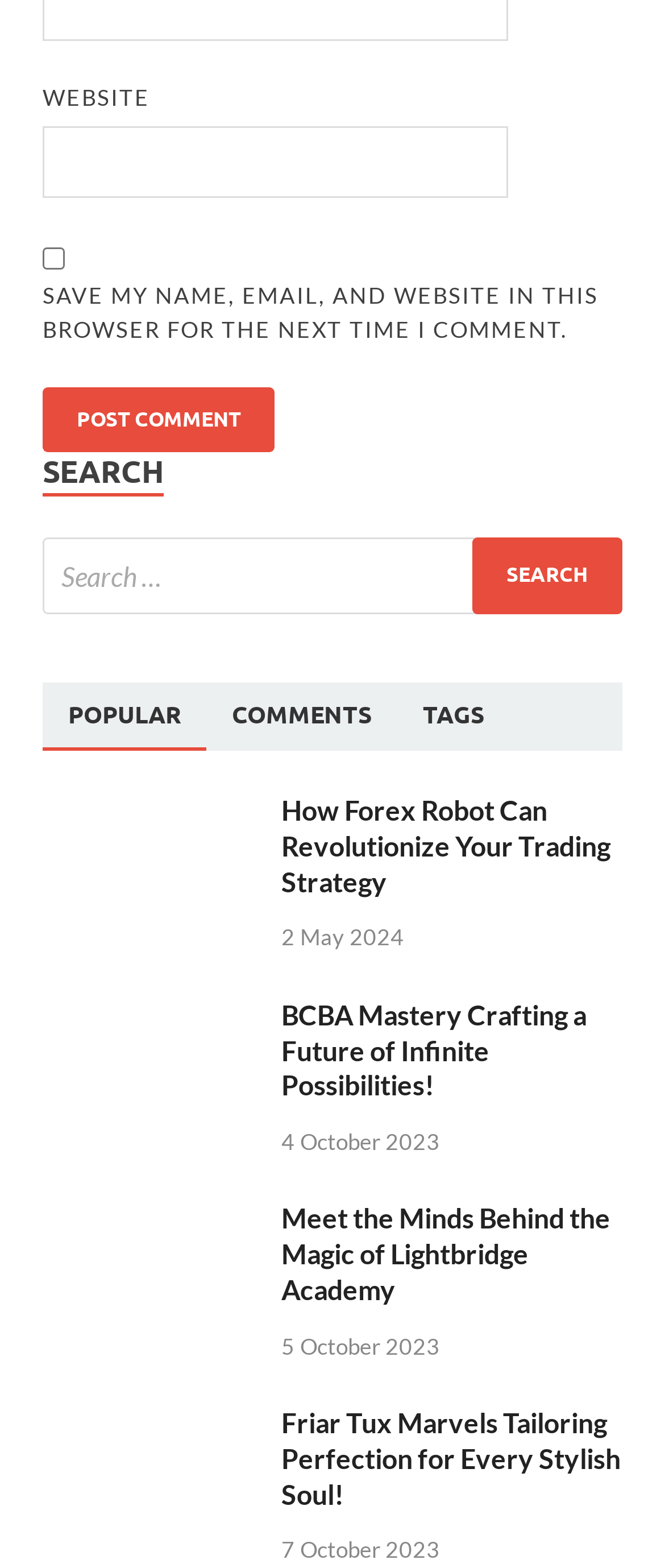Identify the bounding box coordinates of the section that should be clicked to achieve the task described: "go to Facebook".

None